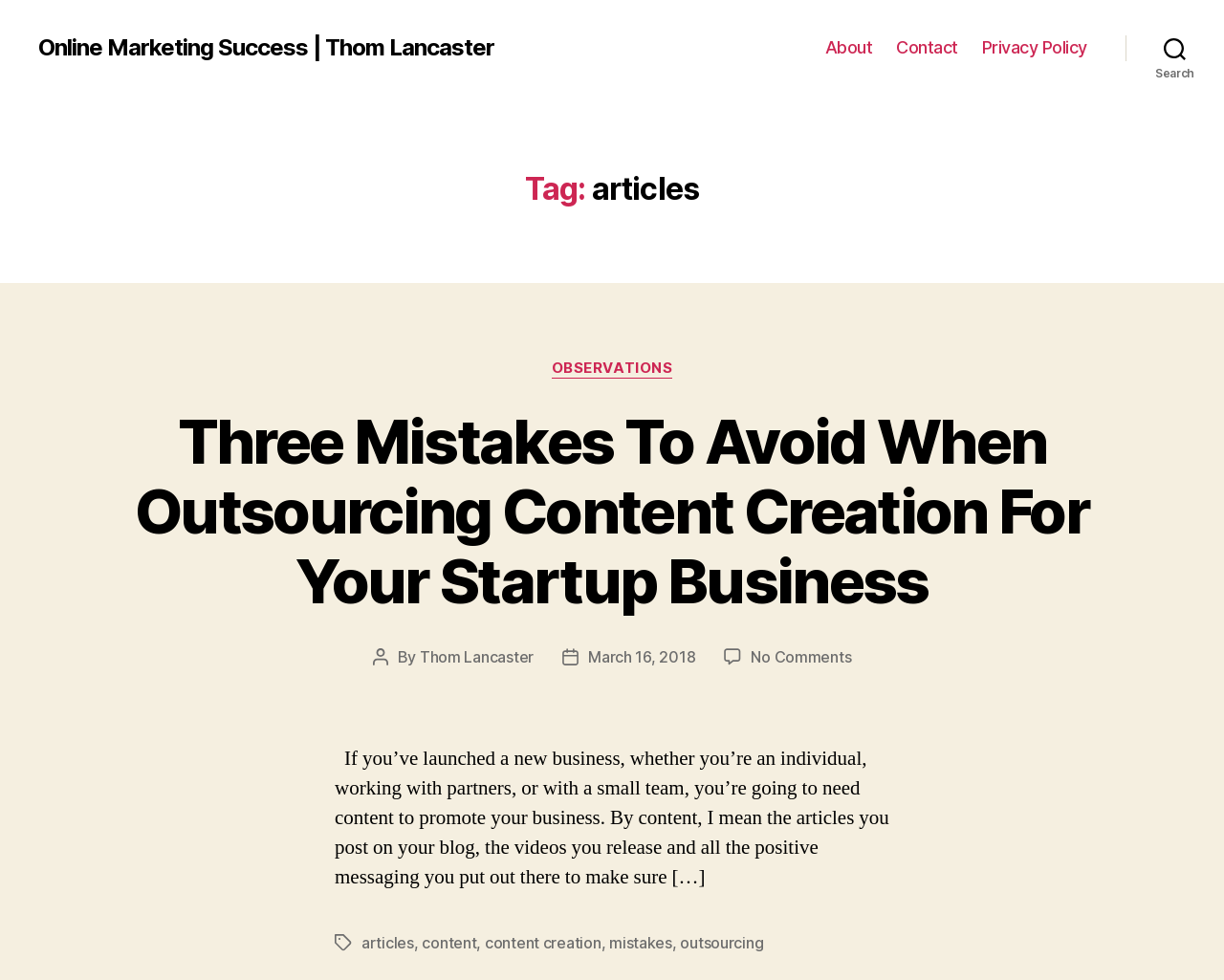What is the purpose of the 'Search' button?
Please answer the question with a single word or phrase, referencing the image.

To search the website